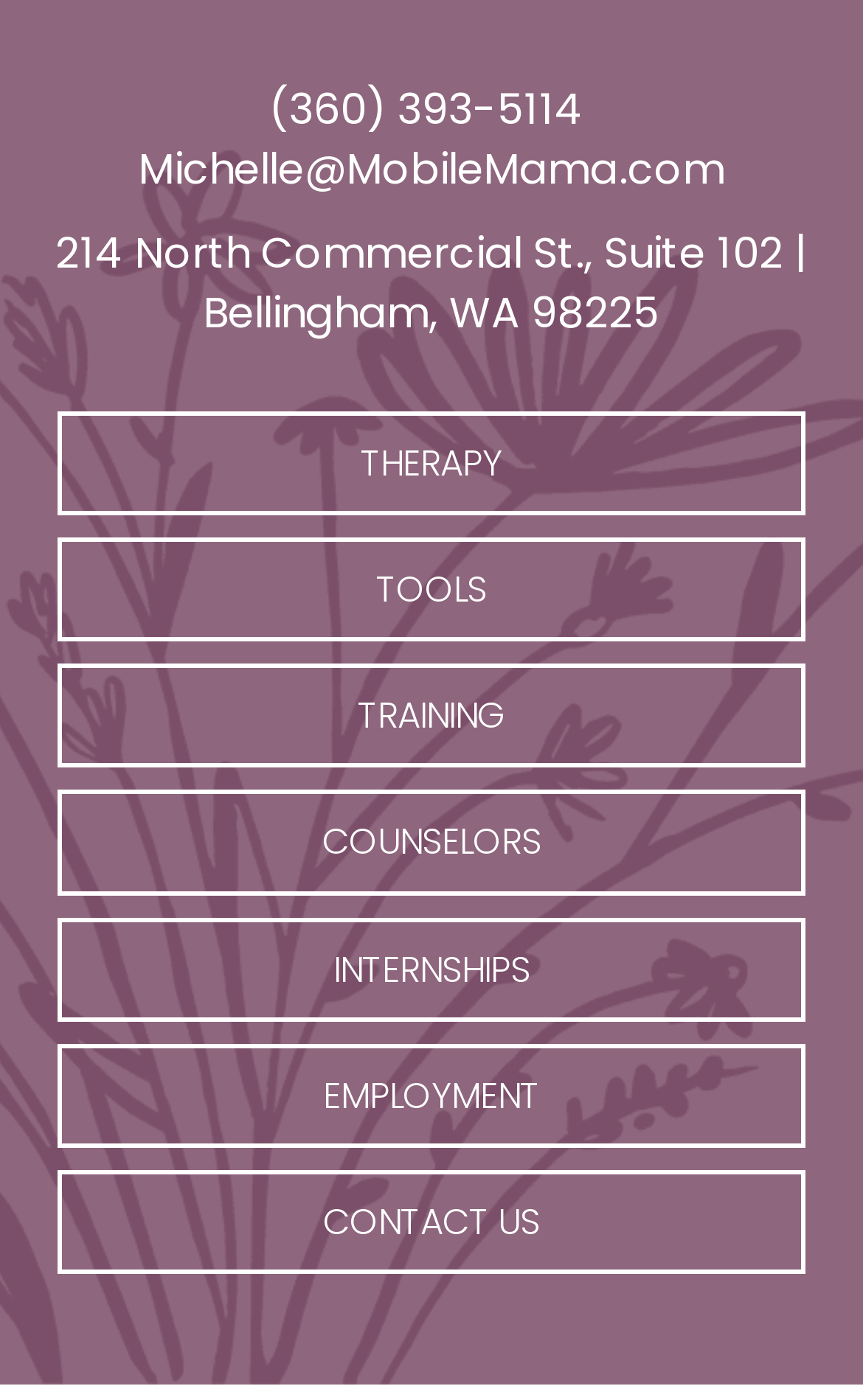Answer the following query with a single word or phrase:
How many links are in the FOOTER MENU?

7